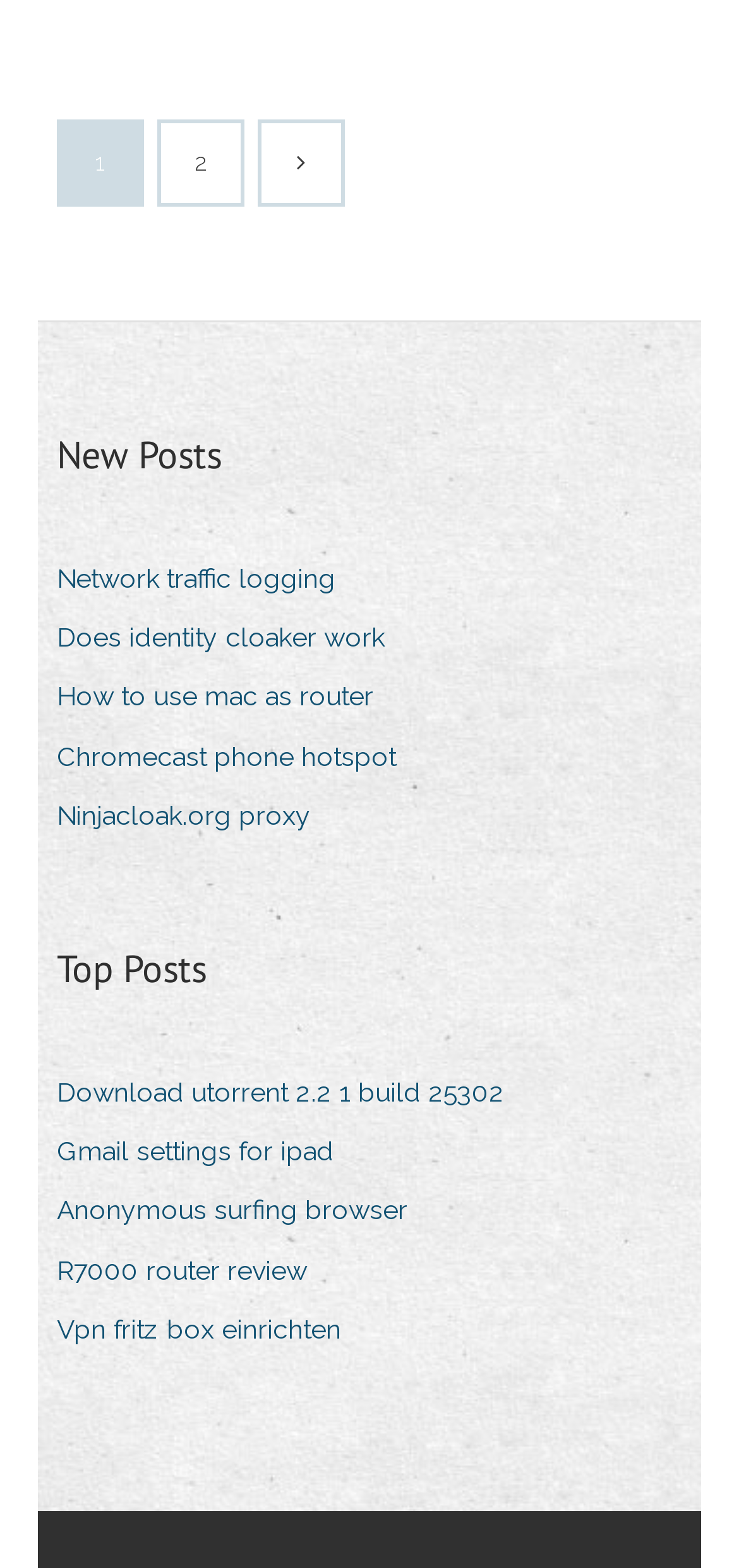Please provide a short answer using a single word or phrase for the question:
What is the first link on this webpage?

1